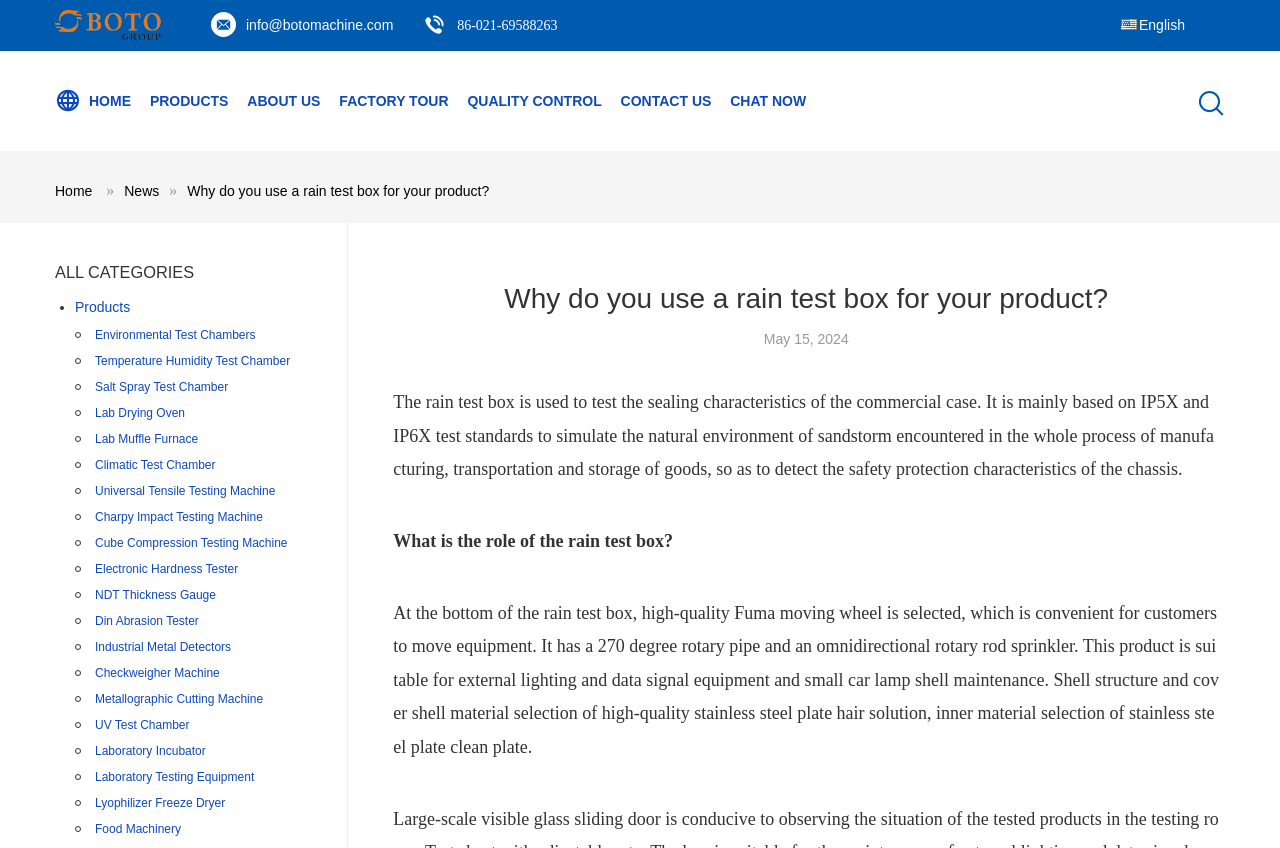Provide the bounding box coordinates for the UI element that is described by this text: "Privacy". The coordinates should be in the form of four float numbers between 0 and 1: [left, top, right, bottom].

None